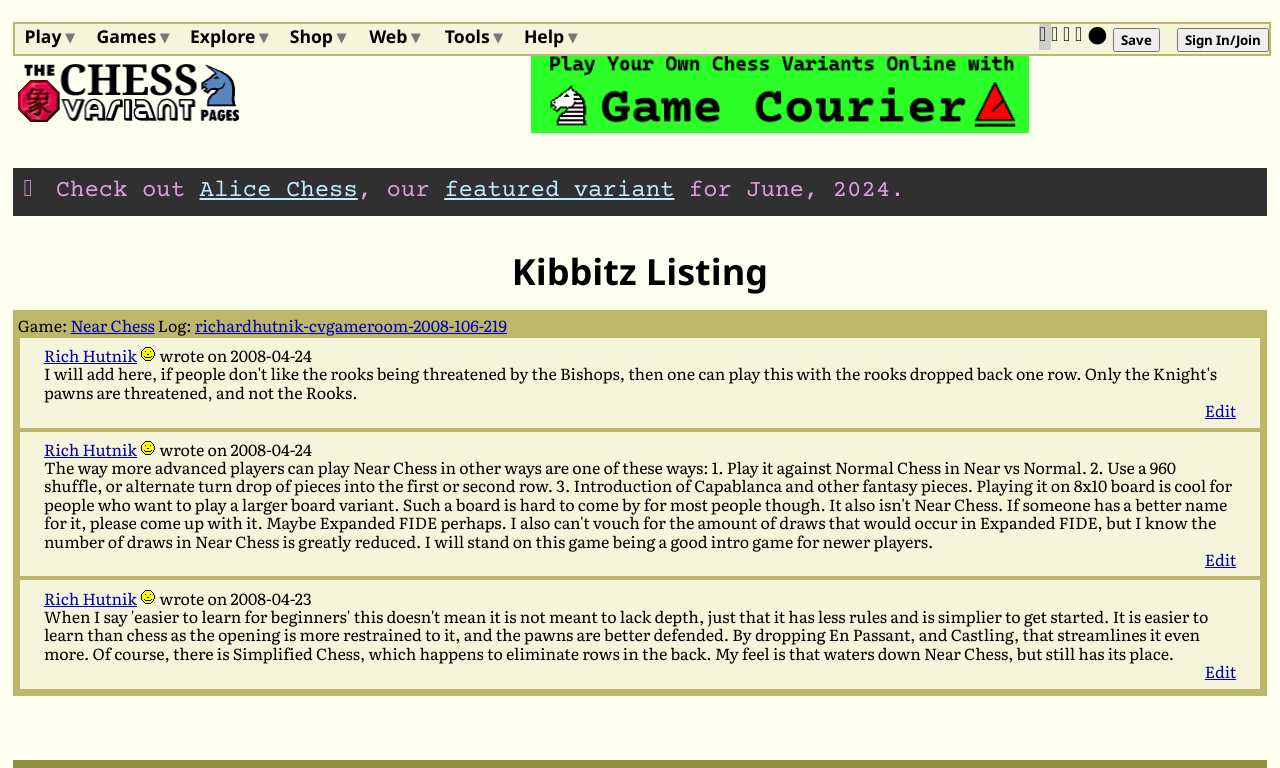What is the function of the 'Save' button?
From the image, respond with a single word or phrase.

To save changes